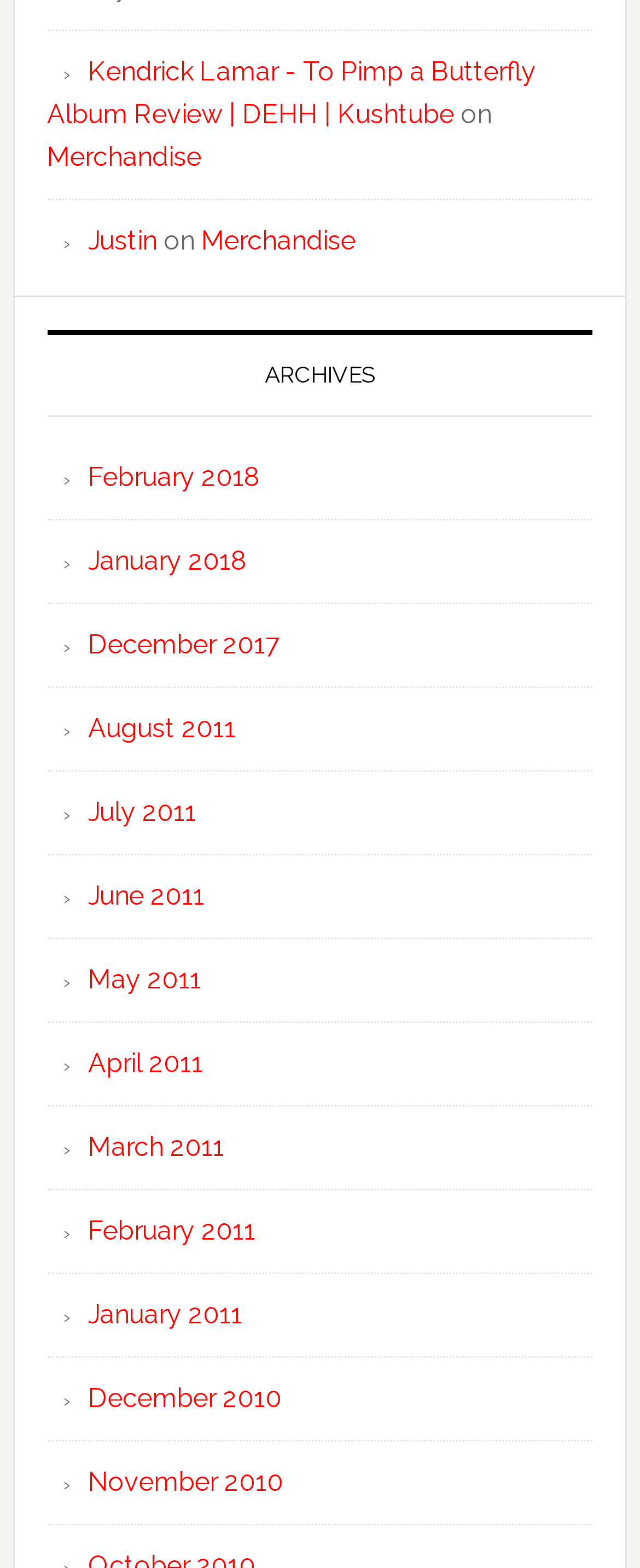Can you give a detailed response to the following question using the information from the image? What is the earliest archive available?

The last link under the 'ARCHIVES' heading is 'November 2010', which suggests that it is the earliest archive available on the webpage.